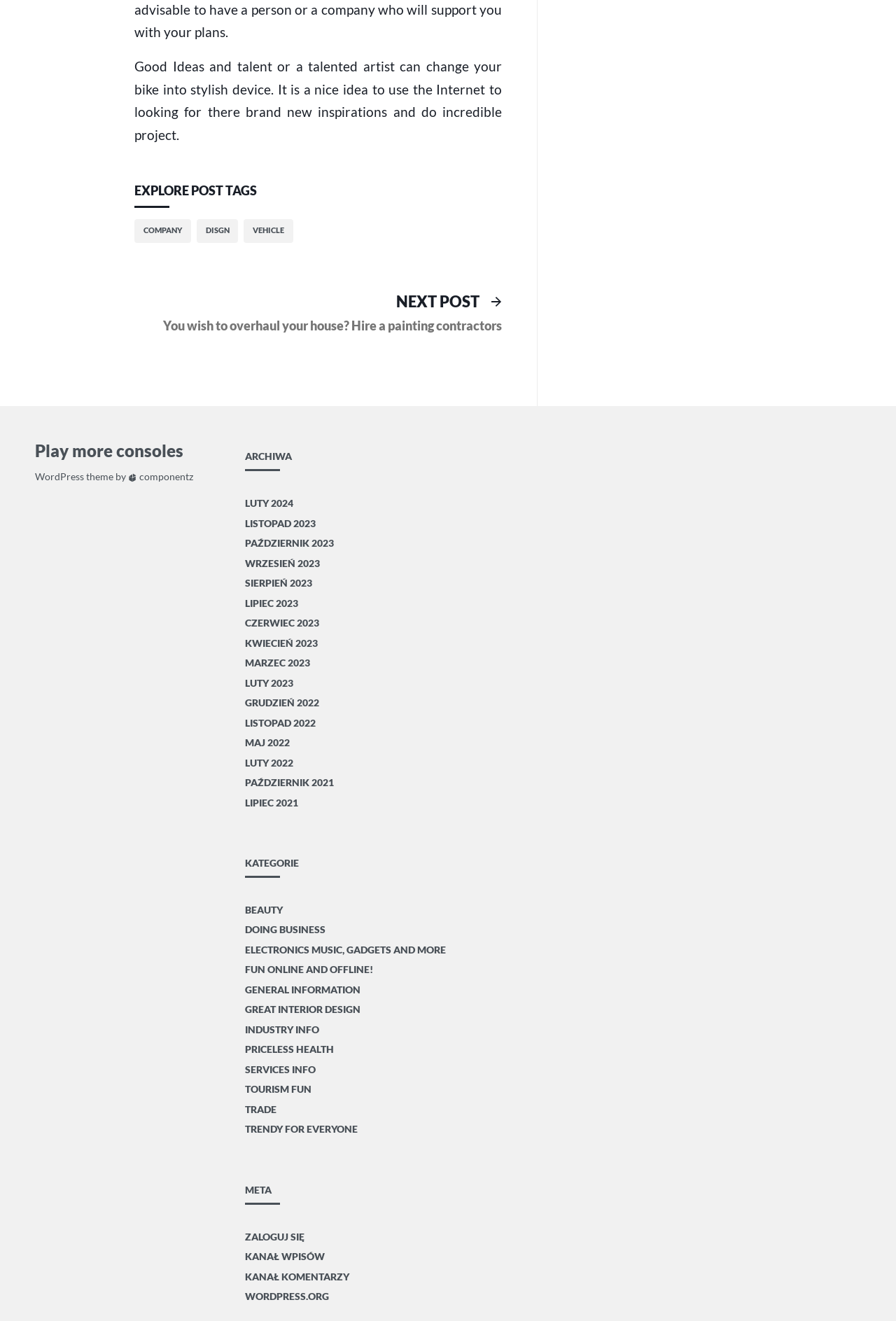Given the element description, predict the bounding box coordinates in the format (top-left x, top-left y, bottom-right x, bottom-right y). Make sure all values are between 0 and 1. Here is the element description: Electronics music, gadgets and more

[0.273, 0.712, 0.498, 0.727]